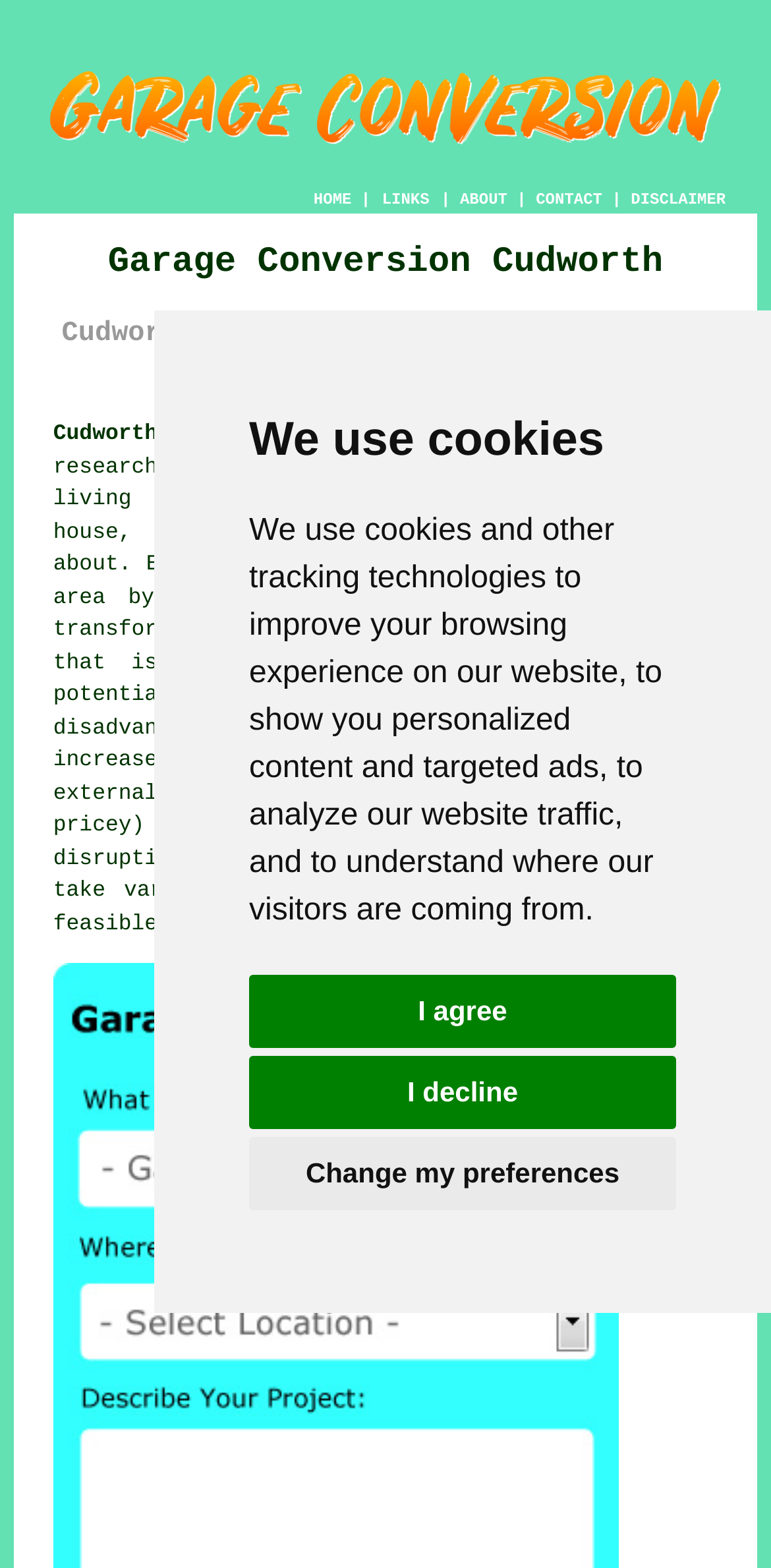Determine the coordinates of the bounding box that should be clicked to complete the instruction: "click the Cudworth Garage Conversion link". The coordinates should be represented by four float numbers between 0 and 1: [left, top, right, bottom].

[0.069, 0.27, 0.686, 0.285]